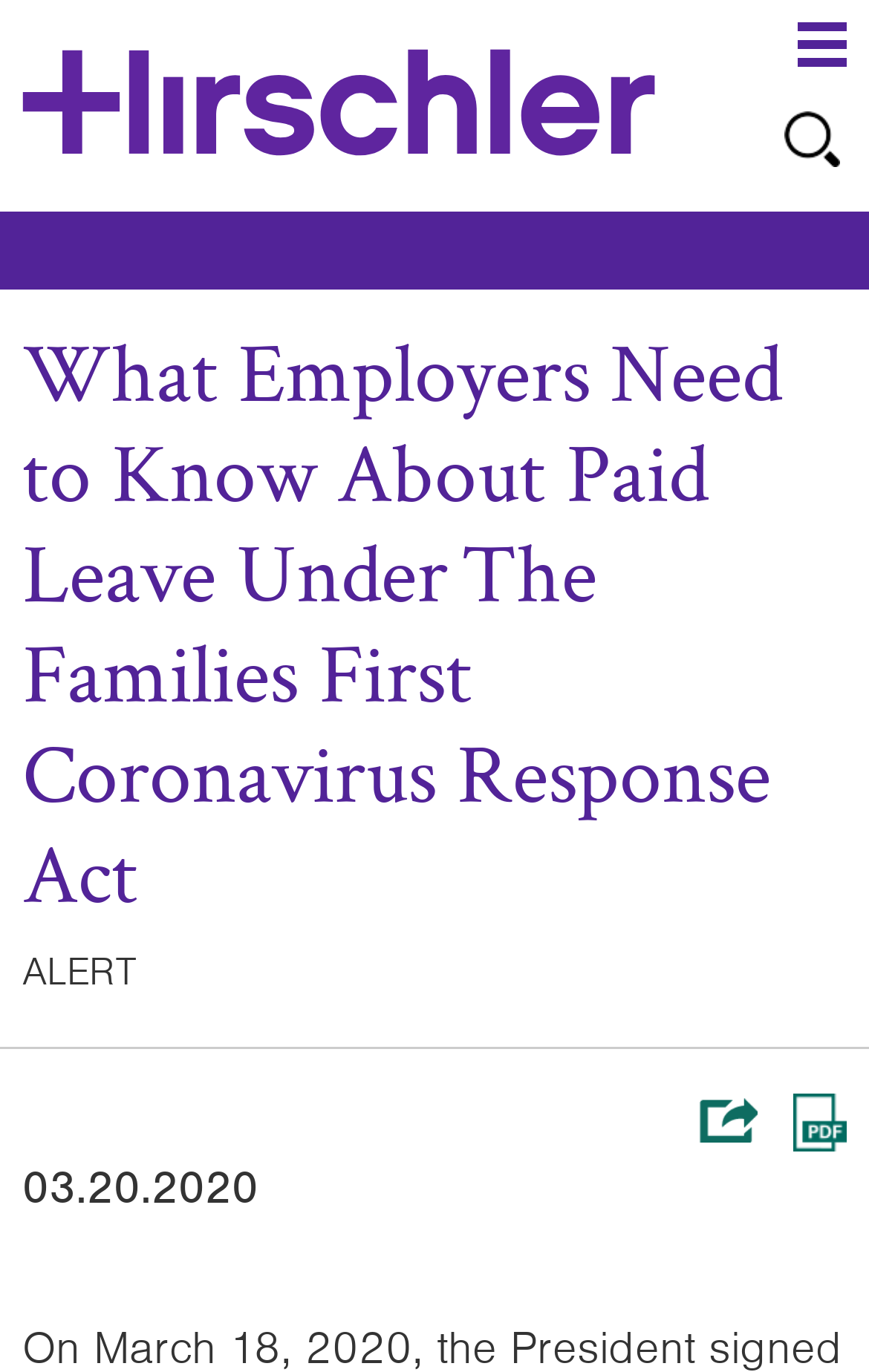Locate the primary heading on the webpage and return its text.

What Employers Need to Know About Paid Leave Under The Families First Coronavirus Response Act